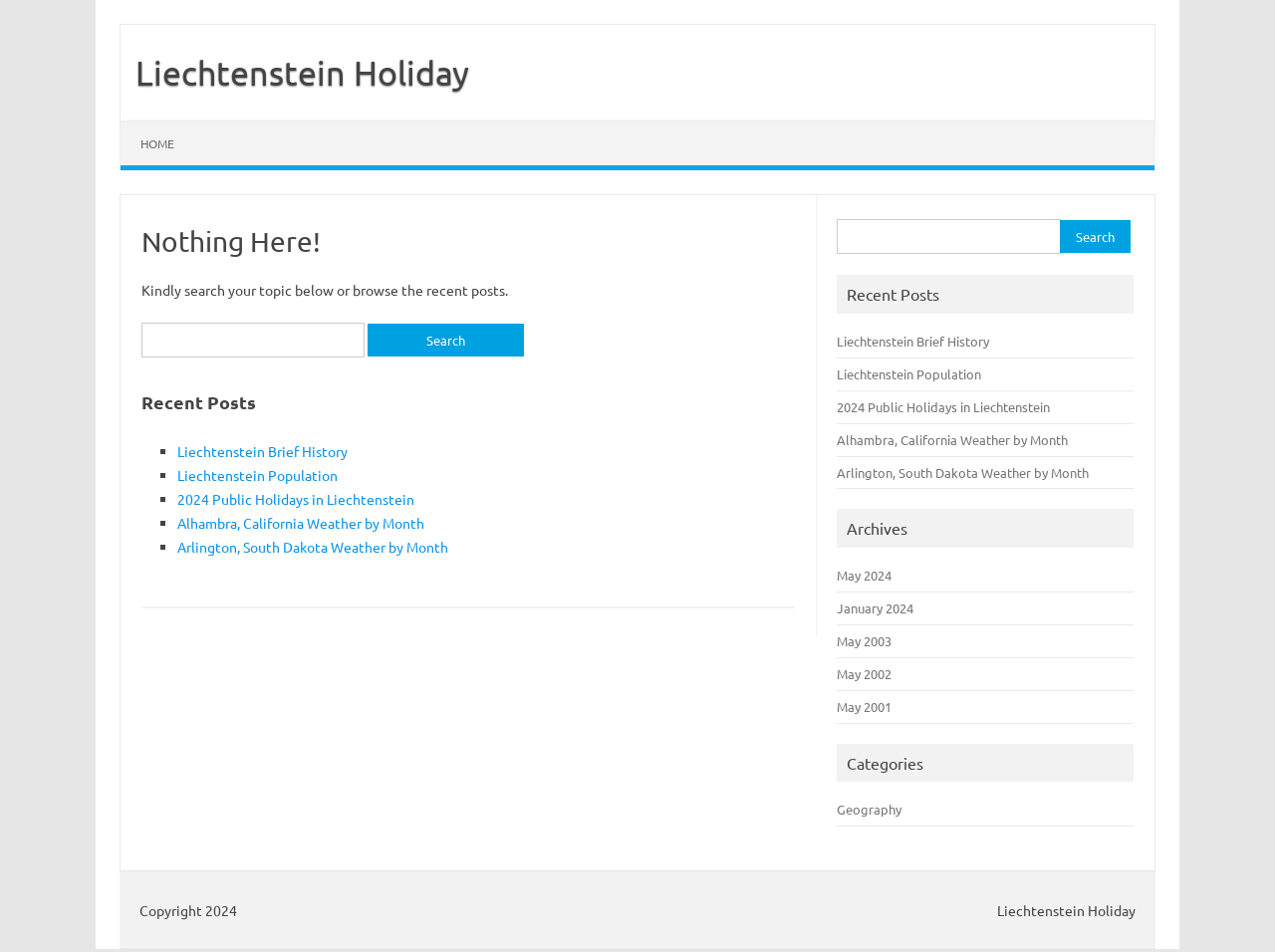Find and provide the bounding box coordinates for the UI element described here: "input value="06/11/2024" name="startDate" value="06/11/2024"". The coordinates should be given as four float numbers between 0 and 1: [left, top, right, bottom].

None